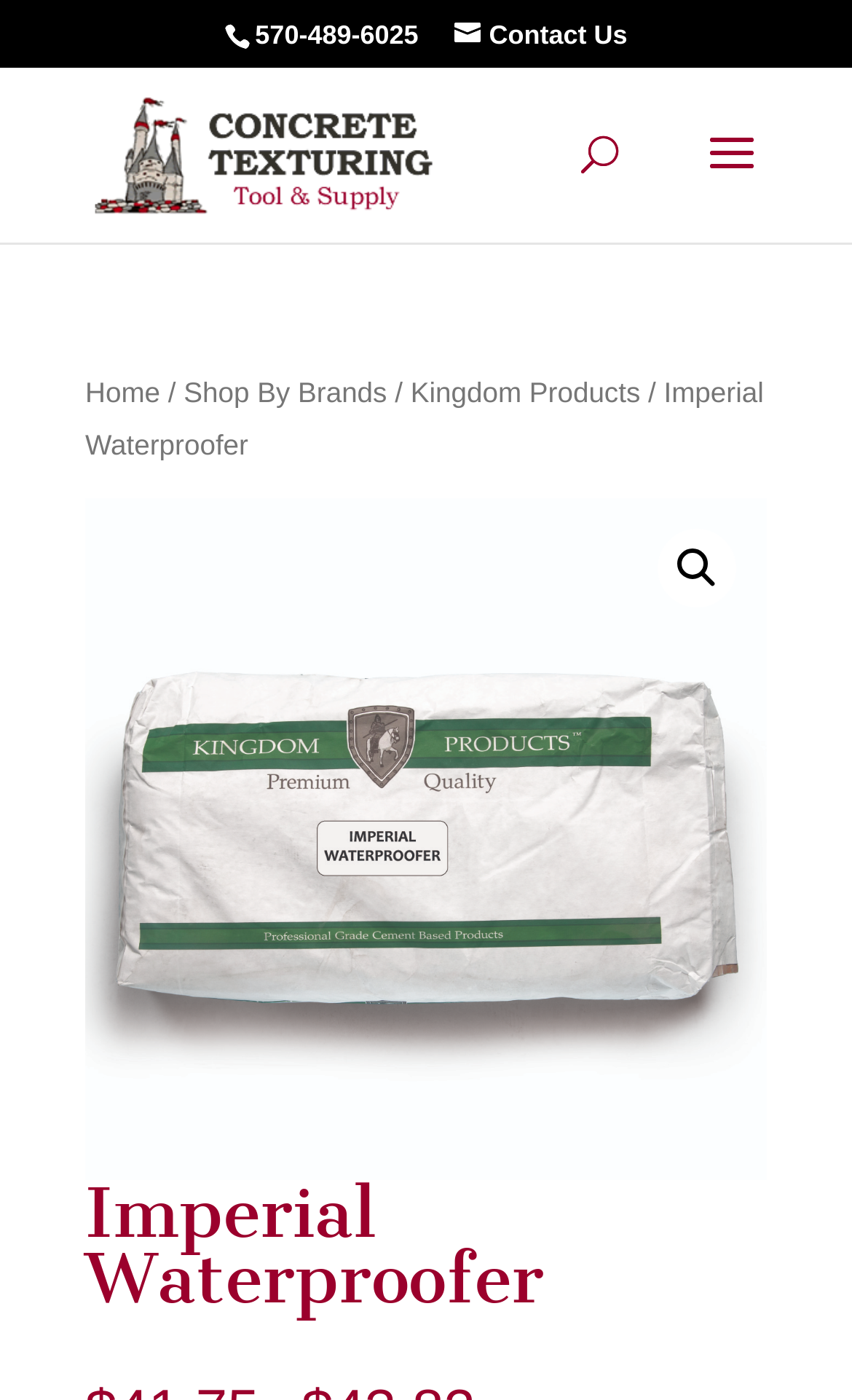What is the phone number on the webpage?
Analyze the screenshot and provide a detailed answer to the question.

I found the phone number by looking at the StaticText element with the text '570-489-6025' at coordinates [0.299, 0.014, 0.491, 0.036].